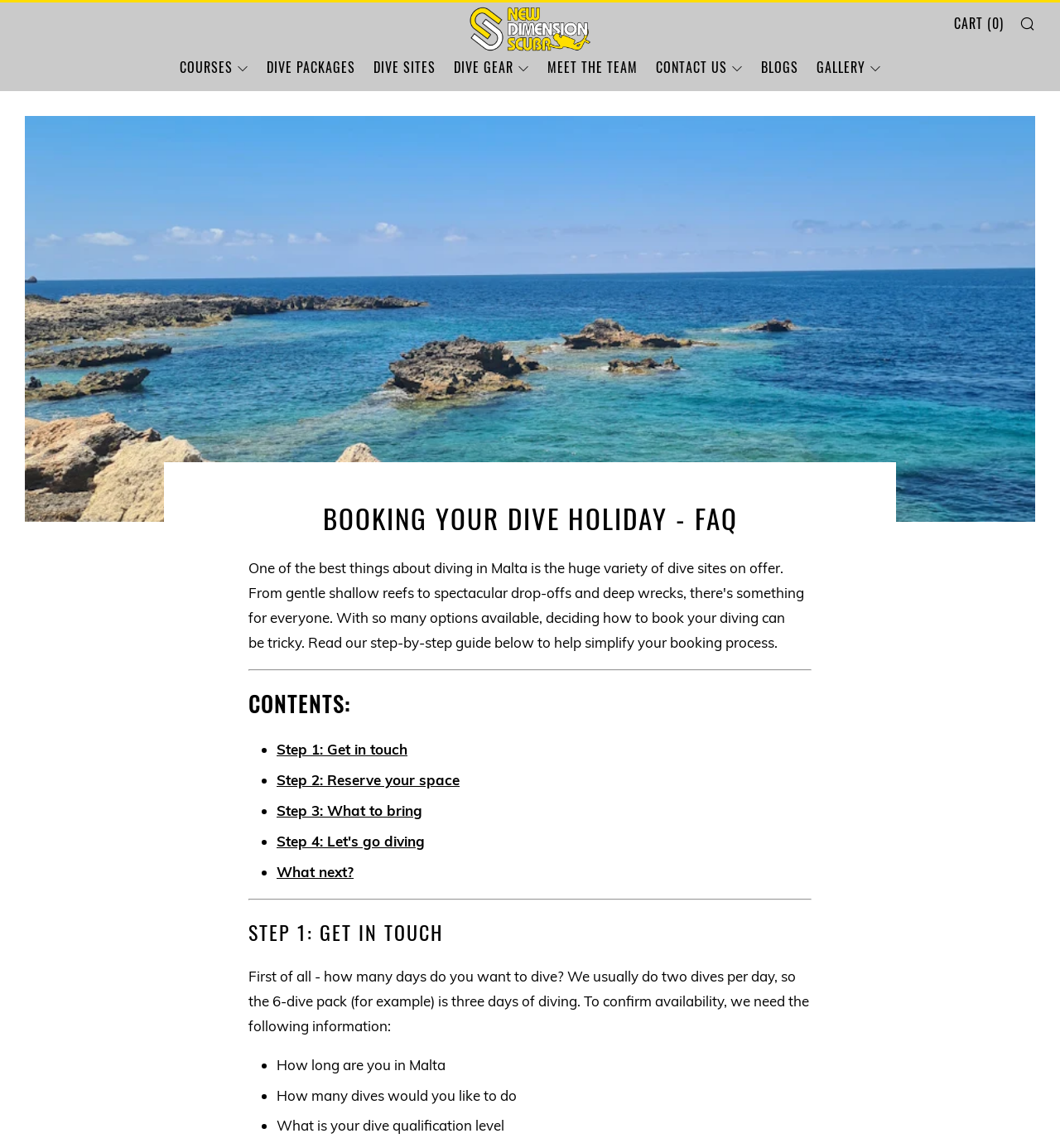Given the element description "alt="New Dimension Scuba"", identify the bounding box of the corresponding UI element.

[0.441, 0.002, 0.559, 0.047]